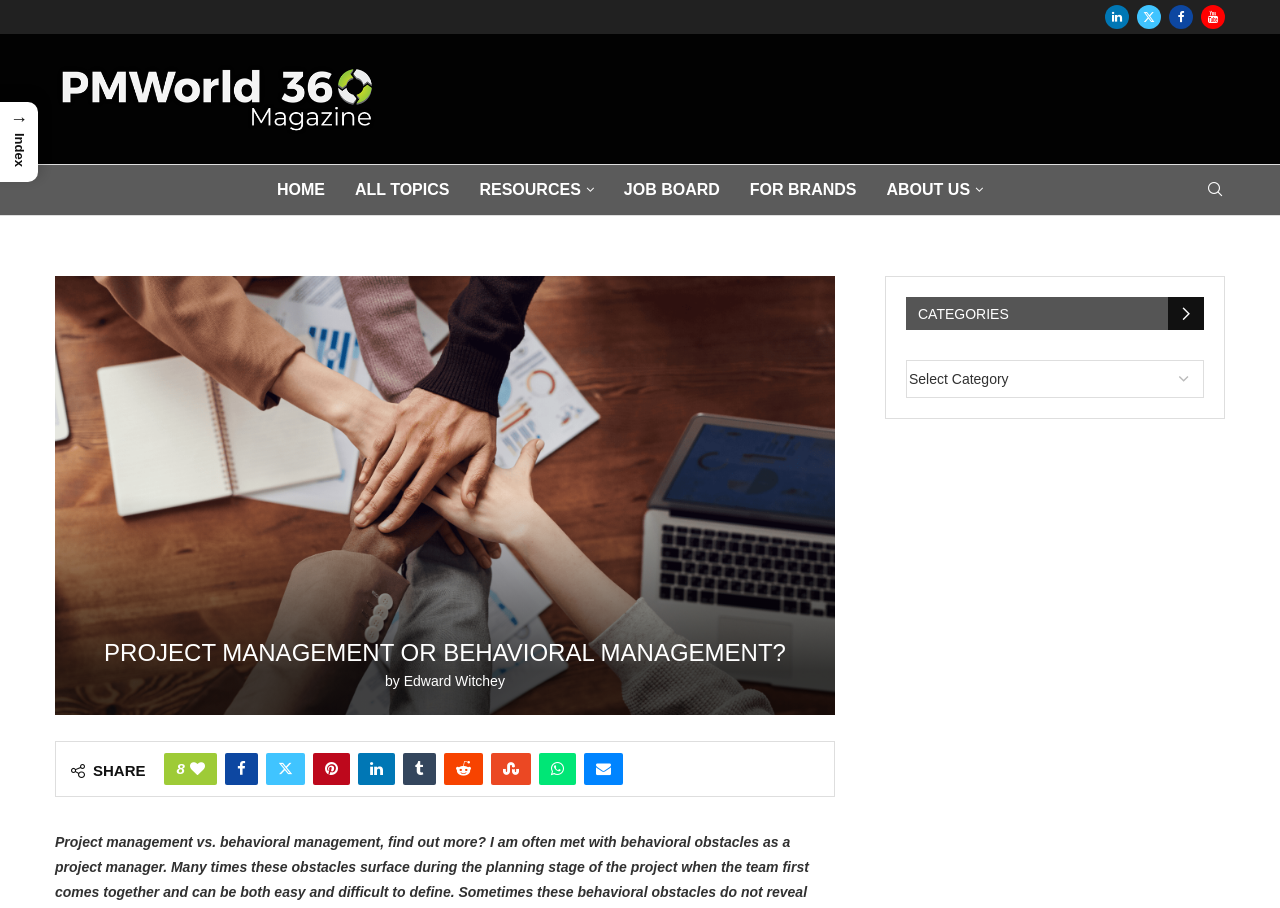Detail the various sections and features present on the webpage.

This webpage is about an article discussing behavioral obstacles in project management. At the top right corner, there are social media links to Linkedin, Twitter, Facebook, and Youtube. On the top left, there is a link to "PMWorld 360 Magazine" accompanied by an image. Below this, there is a navigation menu with links to "HOME", "ALL TOPICS", "RESOURCES", "JOB BOARD", "FOR BRANDS", and "ABOUT US".

In the main content area, the article title "PROJECT MANAGEMENT OR BEHAVIORAL MANAGEMENT?" is prominently displayed. Below the title, the author's name "Edward Witchey" is mentioned. The article content is not explicitly described in the accessibility tree, but it likely follows the title and author information.

On the right side of the page, there is a section with a "SHARE" label, accompanied by links to share the article on various social media platforms, including Facebook, Twitter, LinkedIn, and more.

At the bottom of the page, there is a complementary section with a "CATEGORIES" heading, a combobox, and a link to "→ Index".